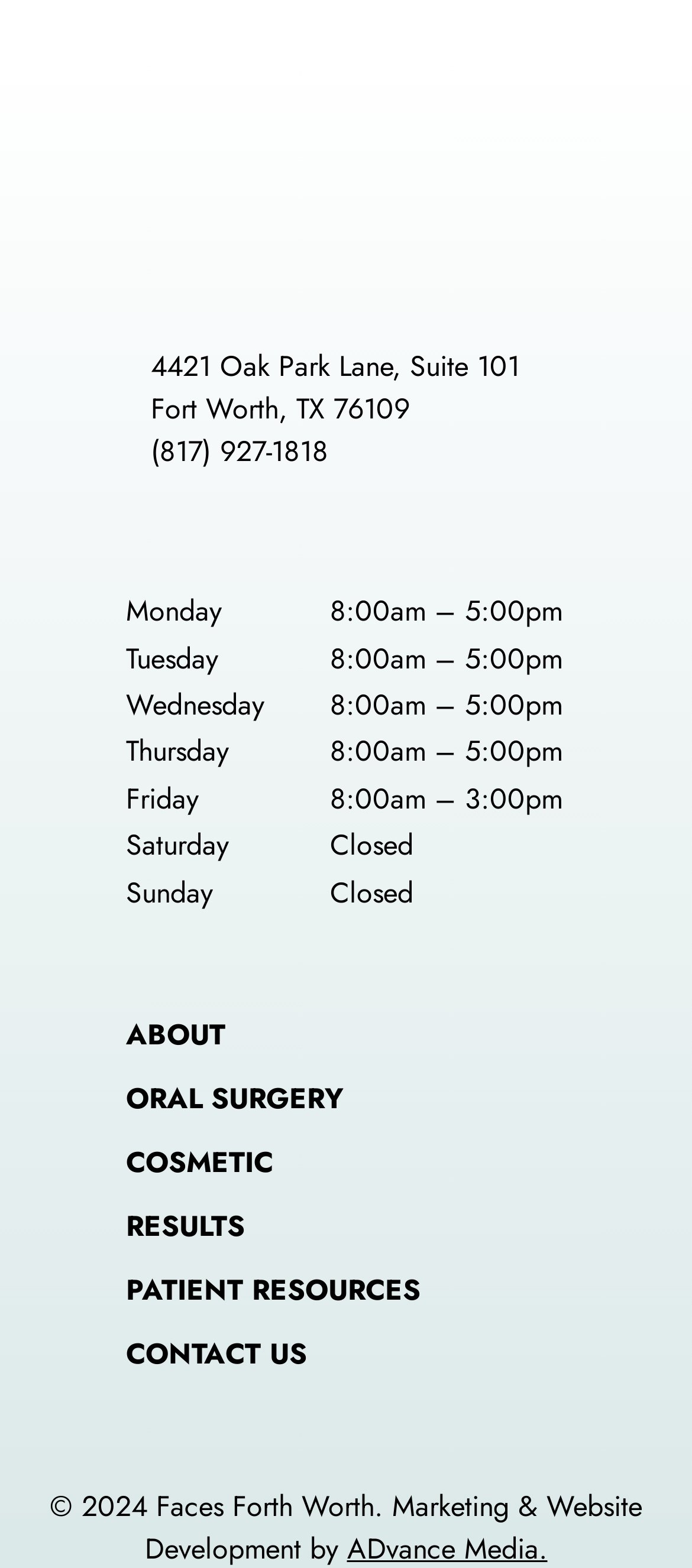What is the phone number of the office?
Please look at the screenshot and answer using one word or phrase.

(817) 927-1818